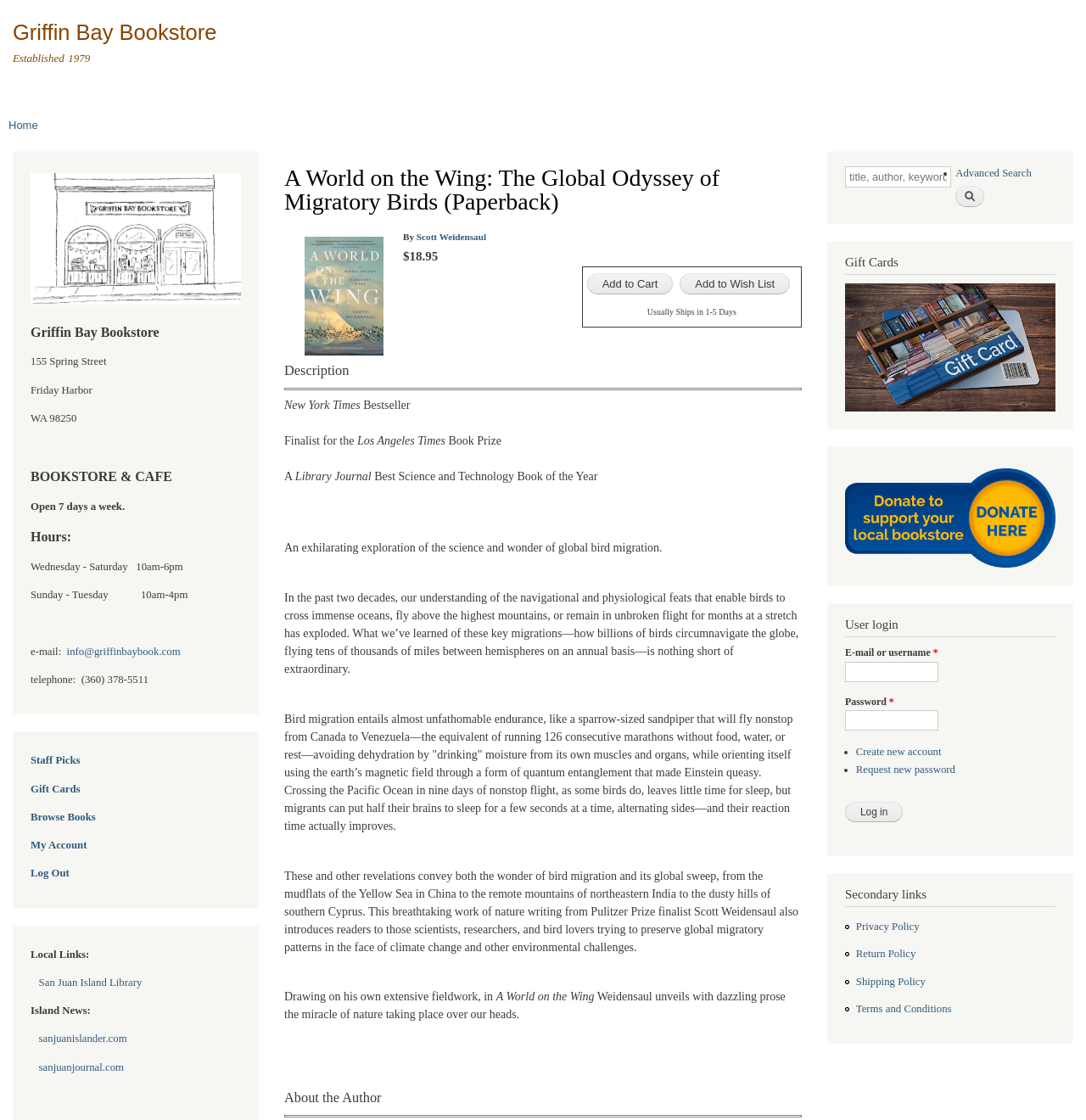Please identify the bounding box coordinates of the clickable element to fulfill the following instruction: "Contact Amplicon". The coordinates should be four float numbers between 0 and 1, i.e., [left, top, right, bottom].

None